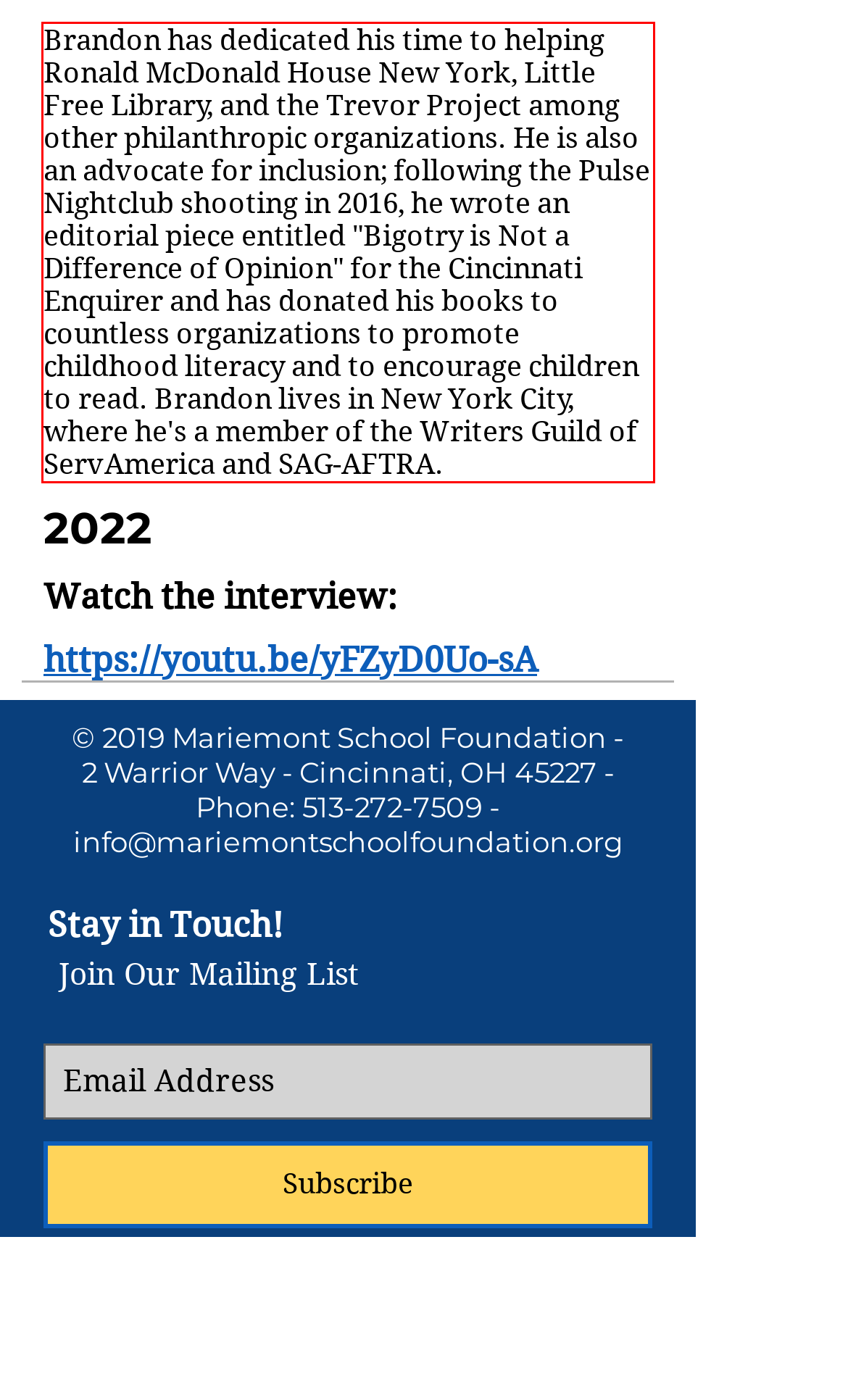You are provided with a screenshot of a webpage that includes a red bounding box. Extract and generate the text content found within the red bounding box.

Brandon has dedicated his time to helping Ronald McDonald House New York, Little Free Library, and the Trevor Project among other philanthropic organizations. He is also an advocate for inclusion; following the Pulse Nightclub shooting in 2016, he wrote an editorial piece entitled "Bigotry is Not a Difference of Opinion" for the Cincinnati Enquirer and has donated his books to countless organizations to promote childhood literacy and to encourage children to read. Brandon lives in New York City, where he's a member of the Writers Guild of ServAmerica and SAG-AFTRA.